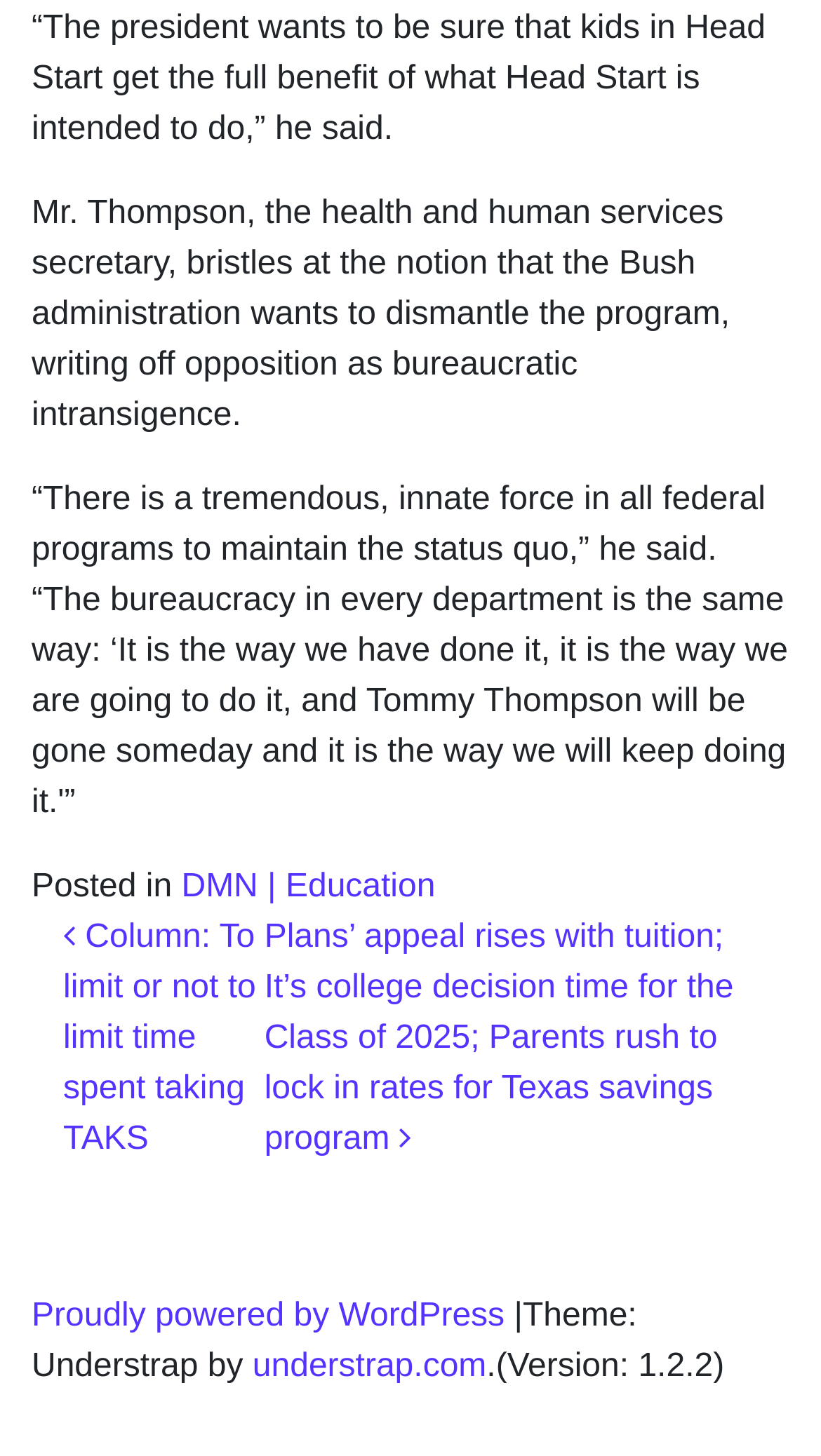Provide a brief response to the question using a single word or phrase: 
What is the name of the program mentioned in the article?

Head Start